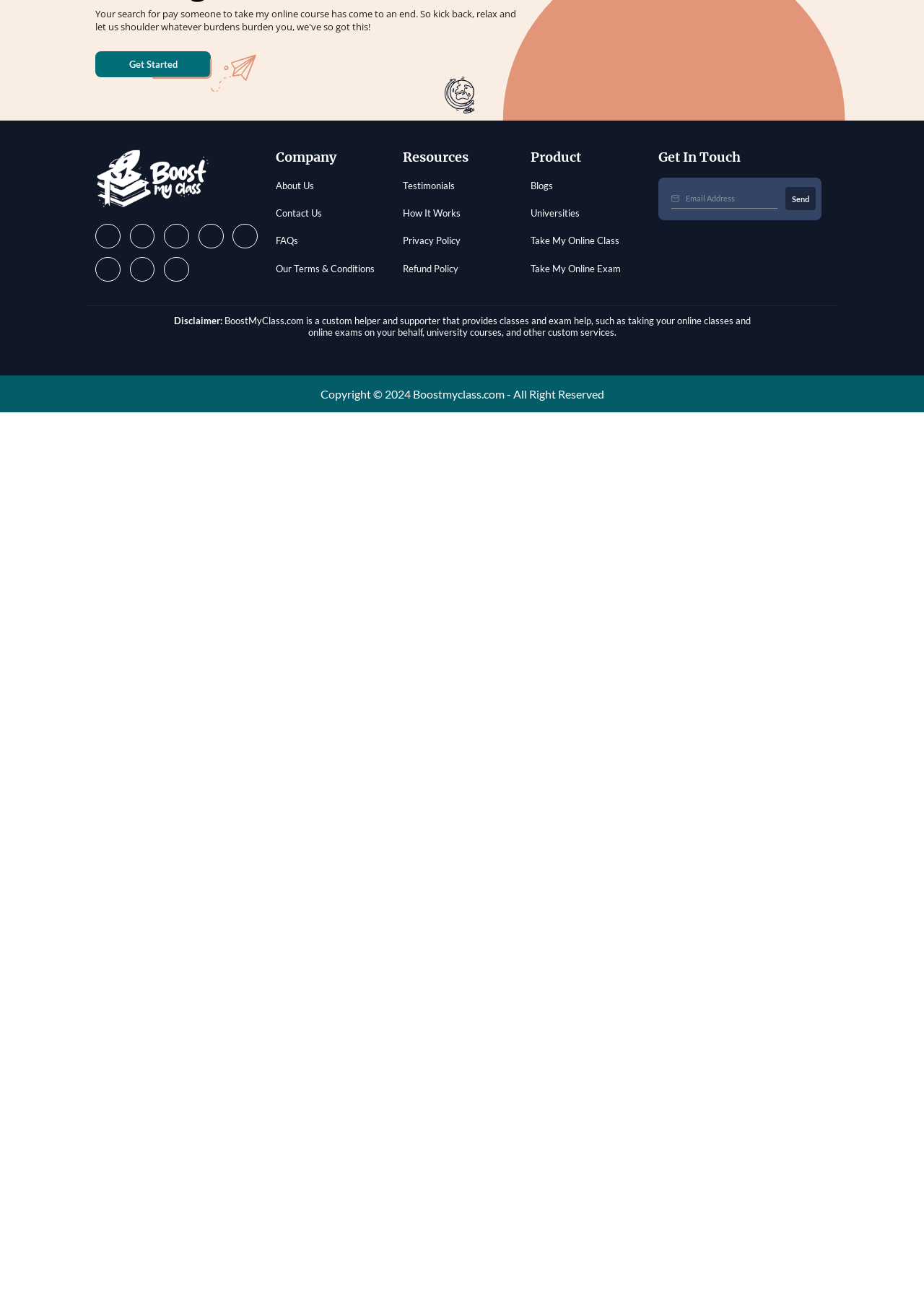What is the price of Tarleton State AEST 1102?
Answer the question with a thorough and detailed explanation.

The price of Tarleton State AEST 1102 is $0, as indicated by the '$' symbol followed by '0' next to the 'Add To Cart' button.